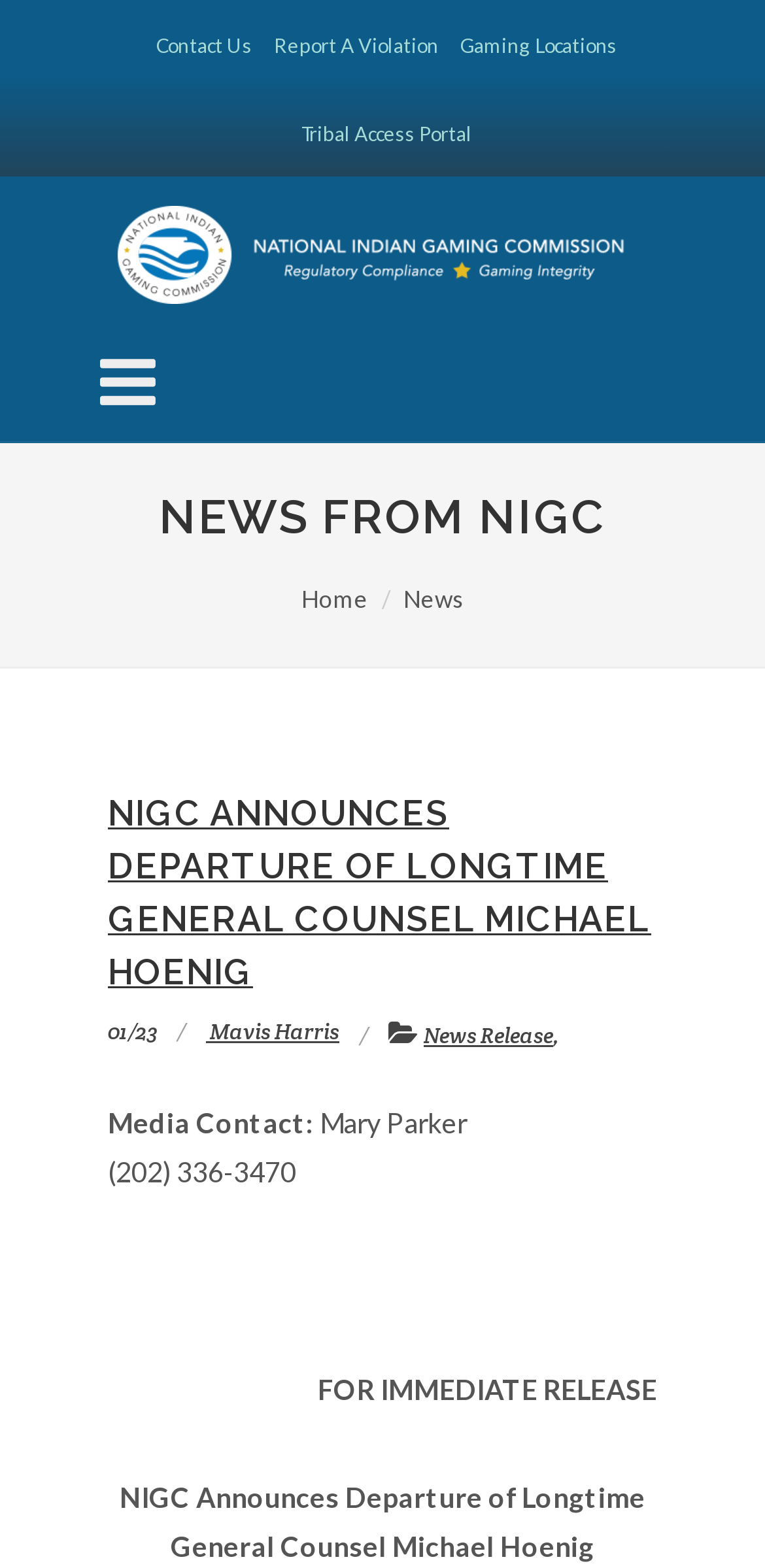Carefully observe the image and respond to the question with a detailed answer:
What is the contact number of the media contact?

I found the answer by looking at the StaticText element with the content '(202) 336-3470' which is likely to be the contact number of the media contact.